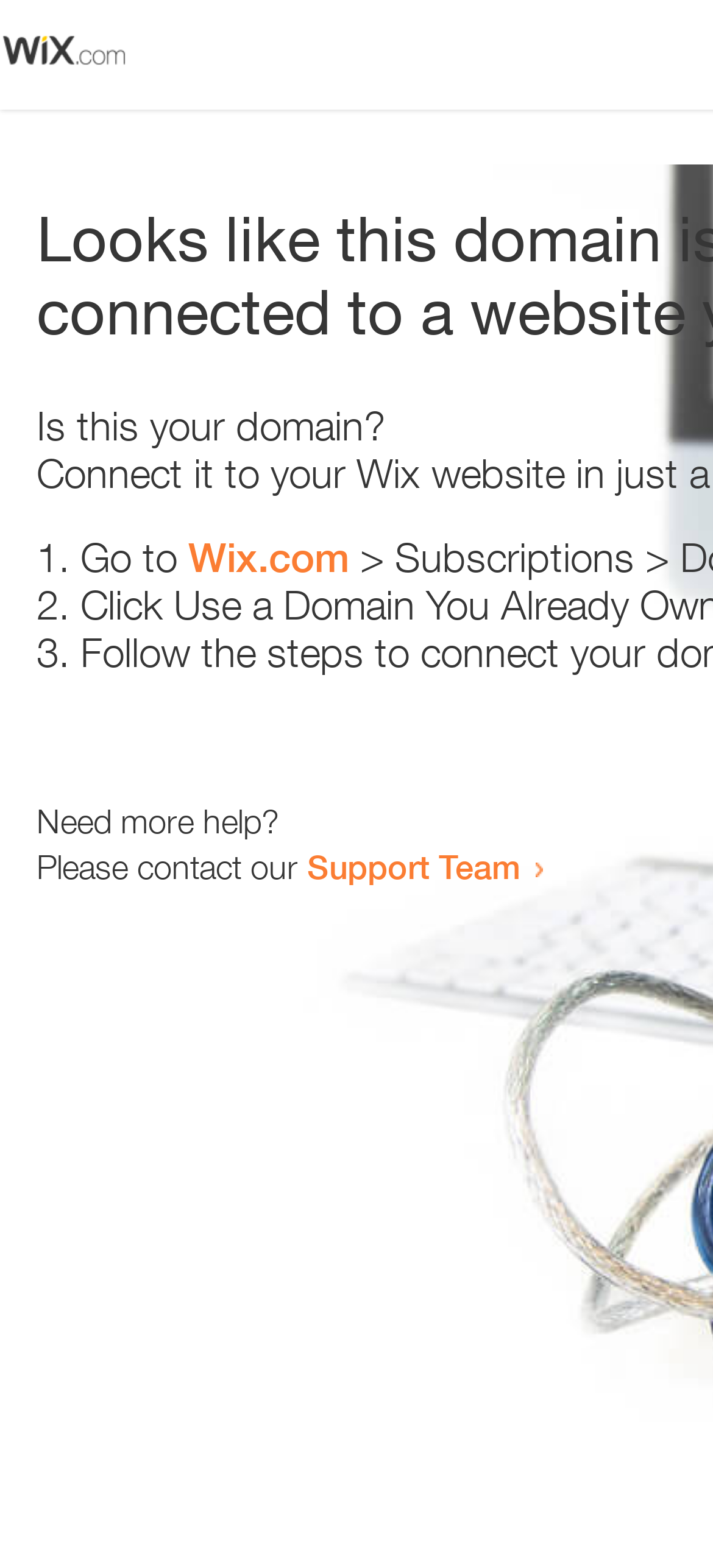Please give a succinct answer using a single word or phrase:
What is the website suggested to visit?

Wix.com